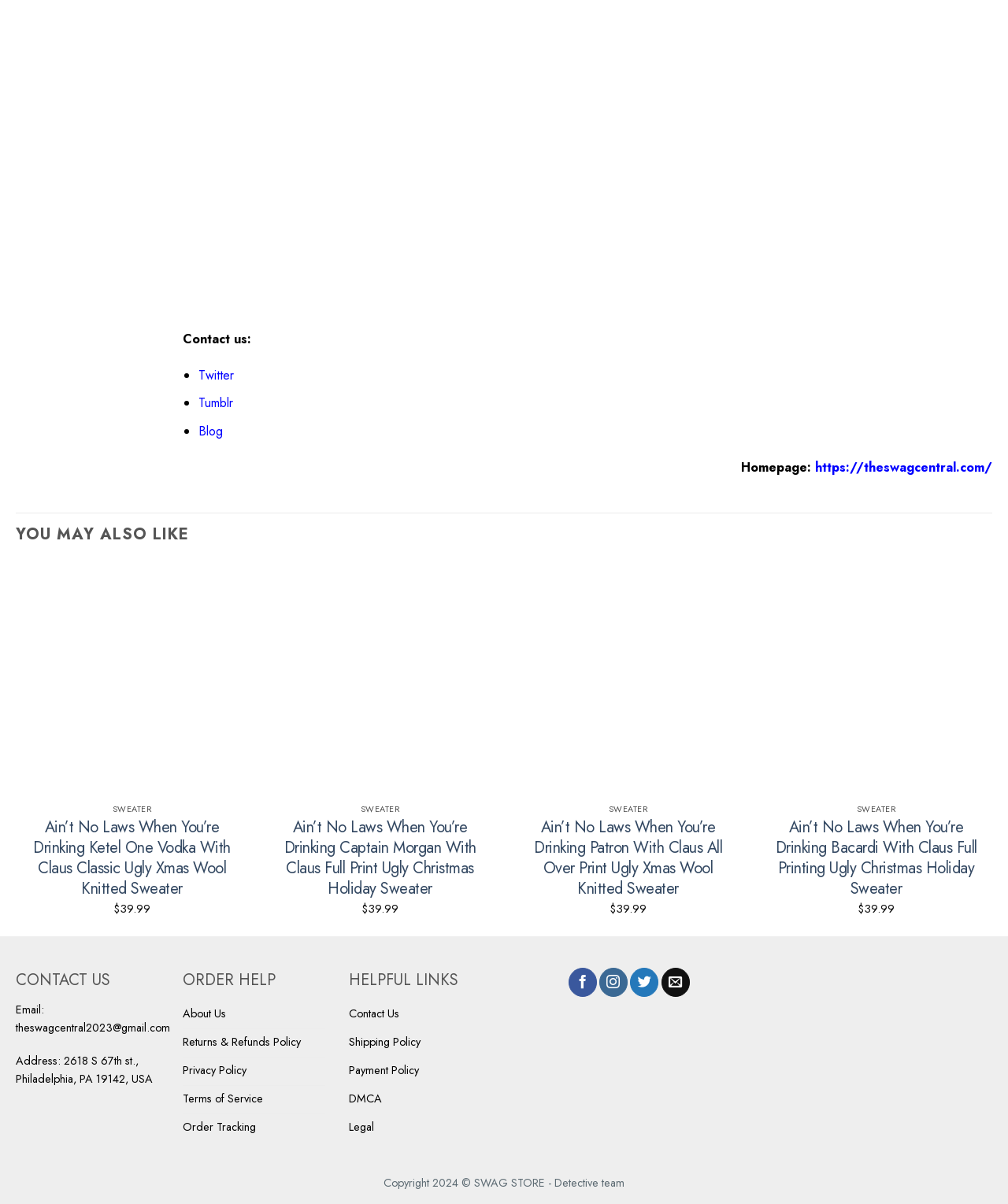Identify the bounding box of the UI element described as follows: "Shipping Policy". Provide the coordinates as four float numbers in the range of 0 to 1 [left, top, right, bottom].

[0.346, 0.855, 0.488, 0.879]